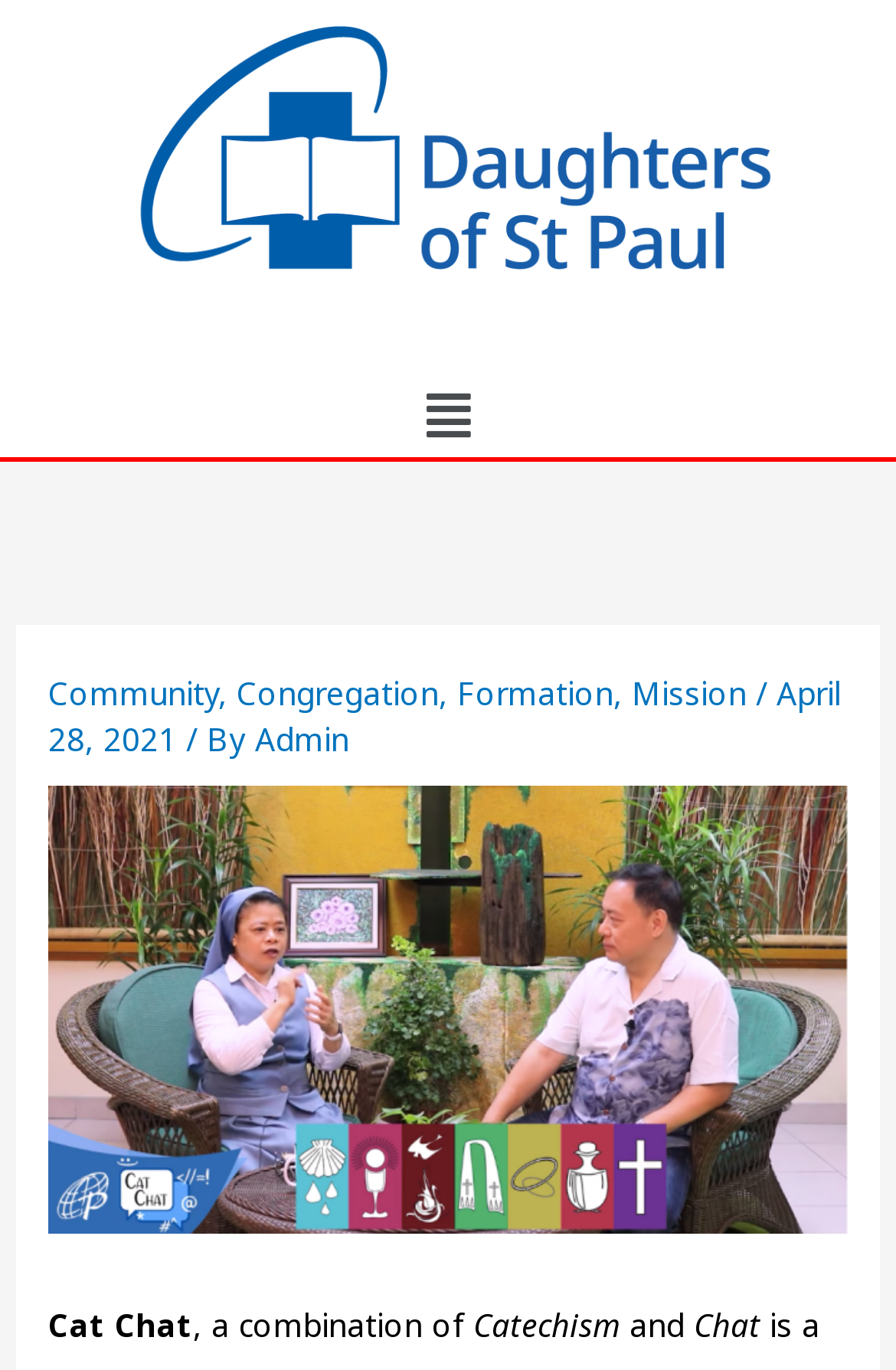What is present at the top-right corner of the webpage?
Relying on the image, give a concise answer in one word or a brief phrase.

Menu button